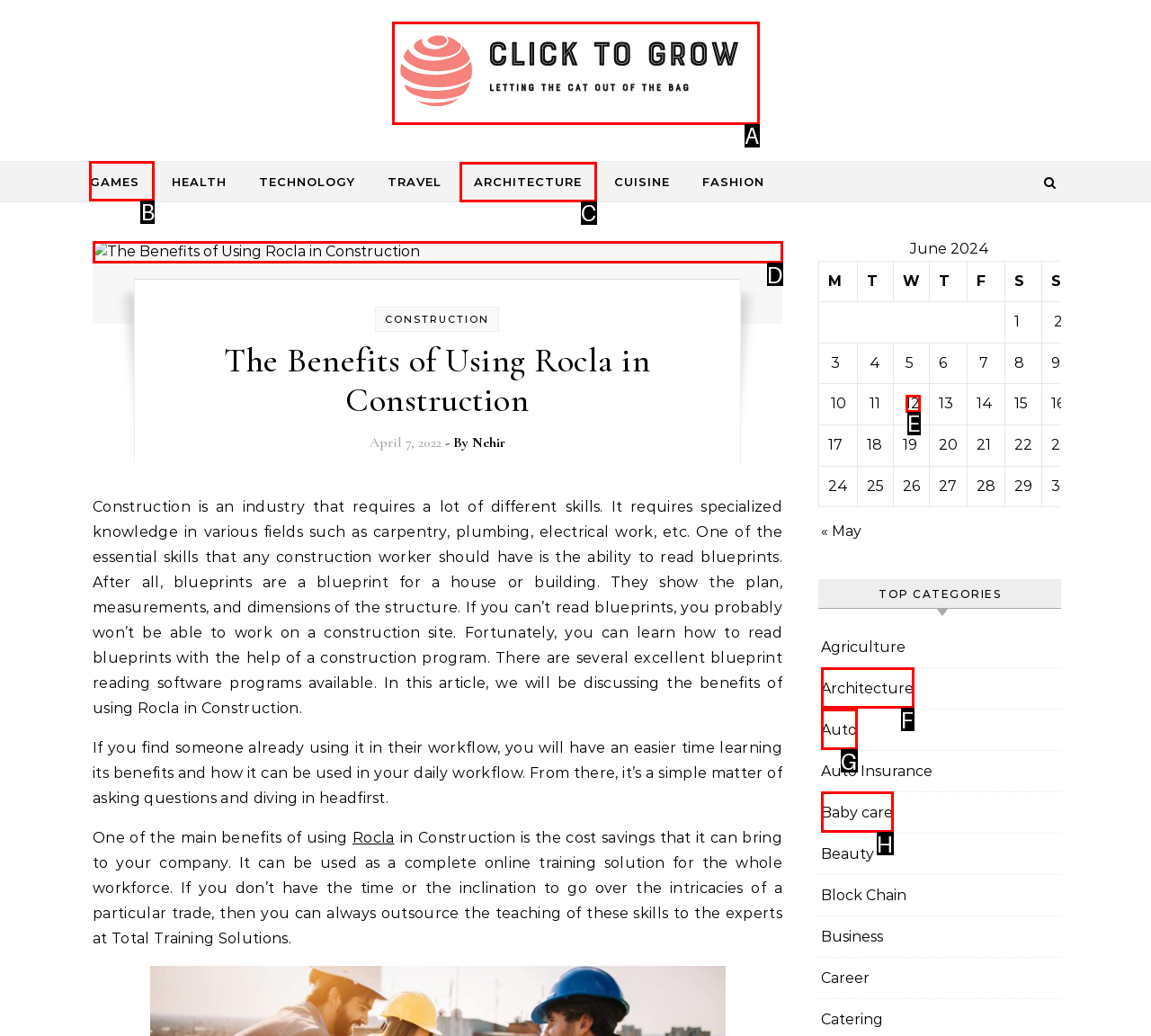Find the correct option to complete this instruction: Click on the 'GAMES' link. Reply with the corresponding letter.

B